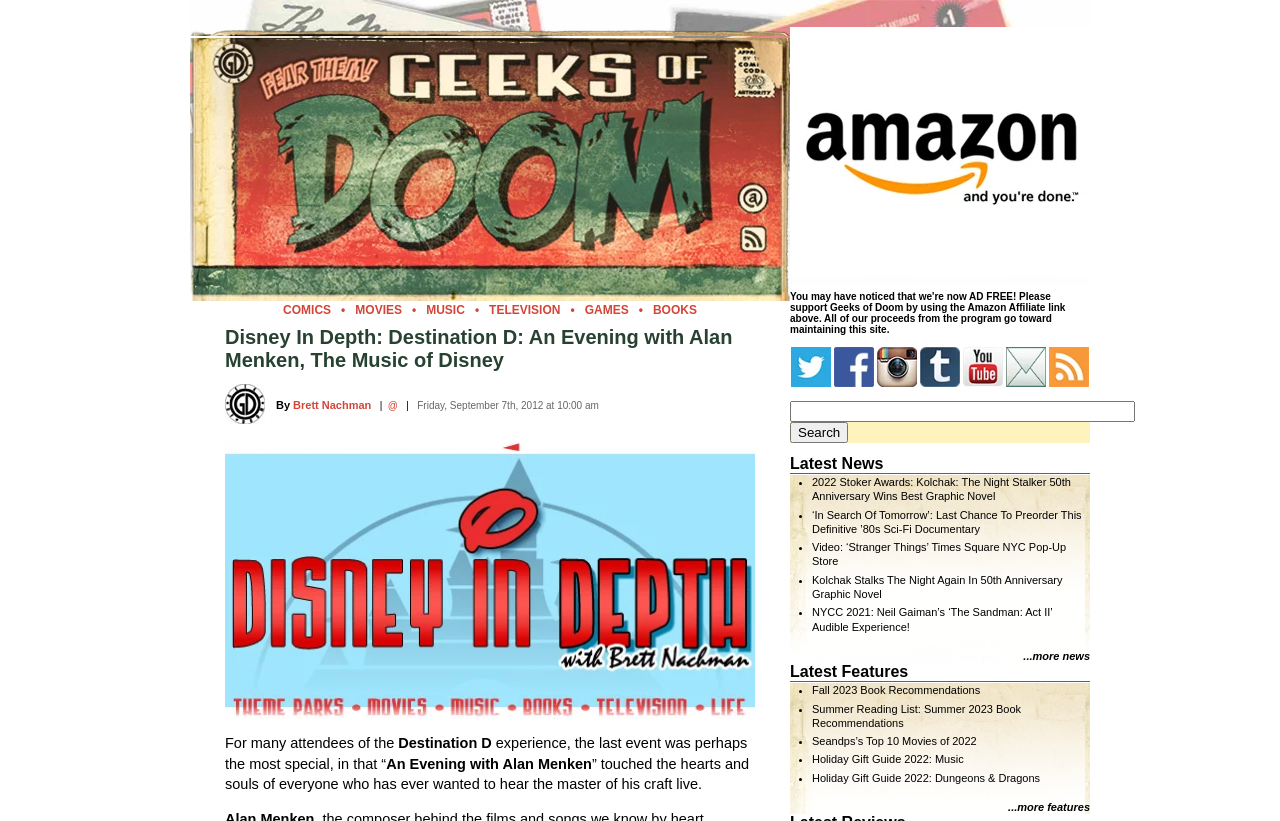Provide a single word or phrase to answer the given question: 
What is the website's banner name?

Disney In Depth banner